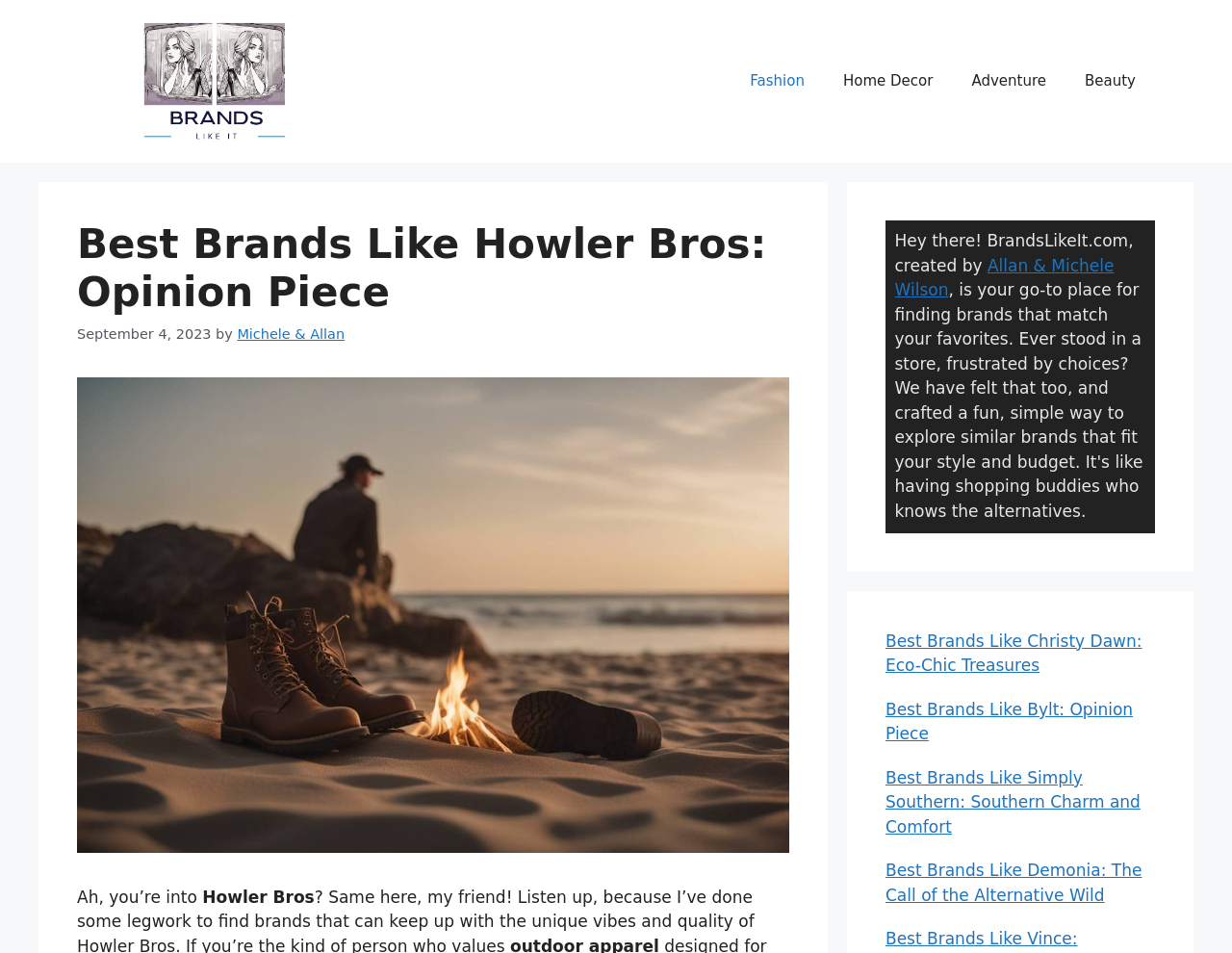Point out the bounding box coordinates of the section to click in order to follow this instruction: "Visit the 'brandslikeit.com' website".

[0.062, 0.074, 0.289, 0.094]